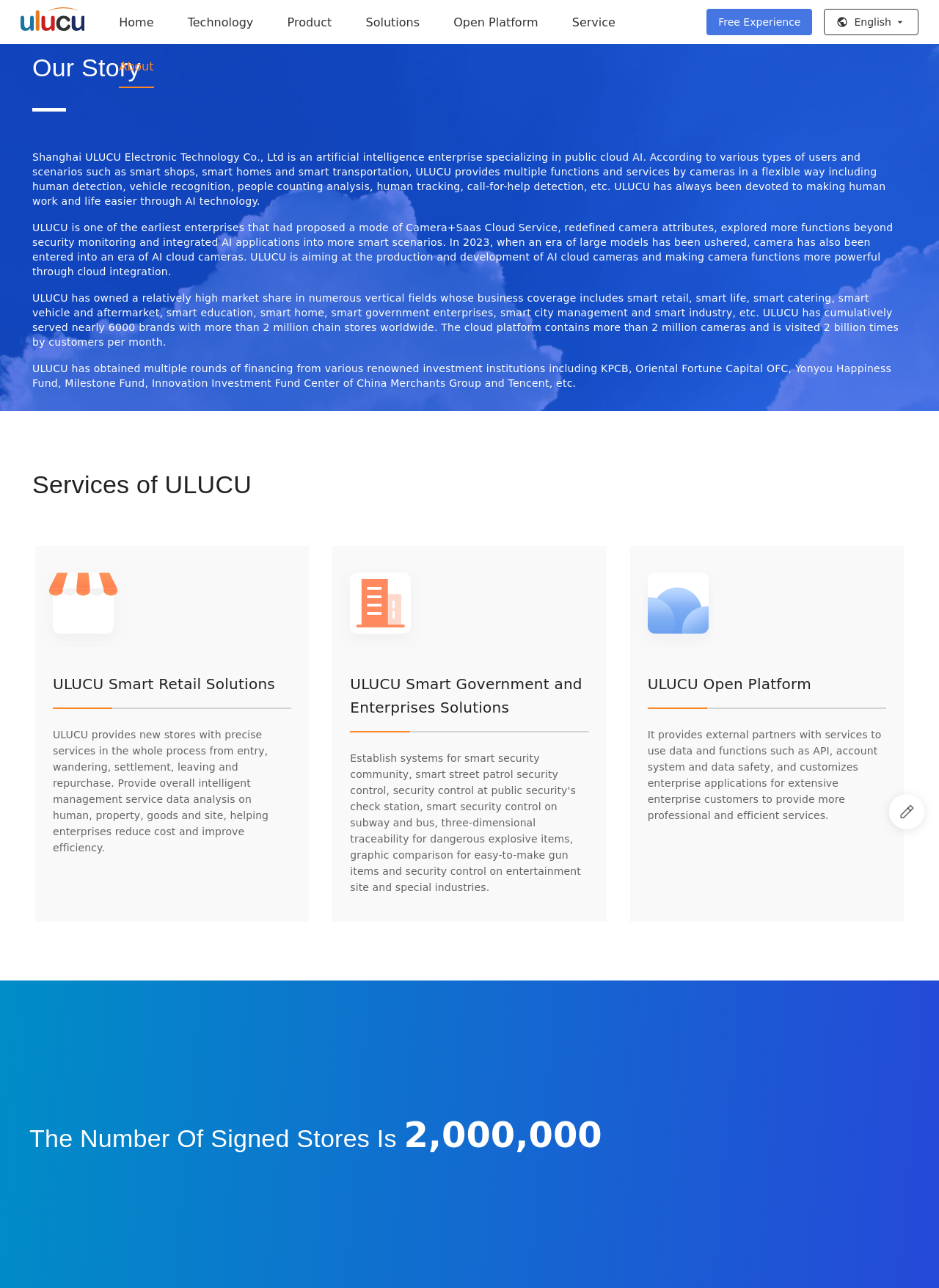Locate the bounding box coordinates of the element to click to perform the following action: 'Click the 'Home' link'. The coordinates should be given as four float values between 0 and 1, in the form of [left, top, right, bottom].

[0.109, 0.0, 0.182, 0.034]